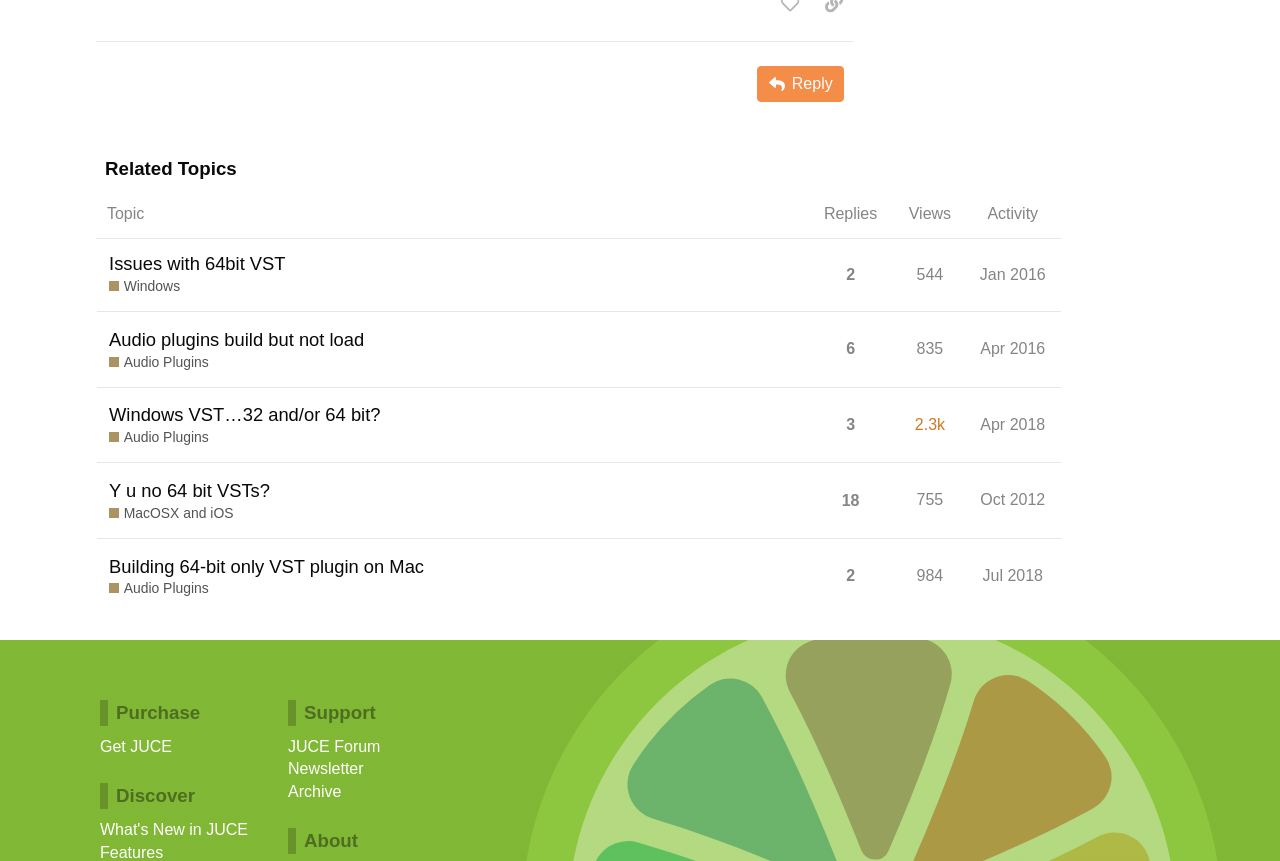Find and indicate the bounding box coordinates of the region you should select to follow the given instruction: "Read about what to do if my pain continues".

None